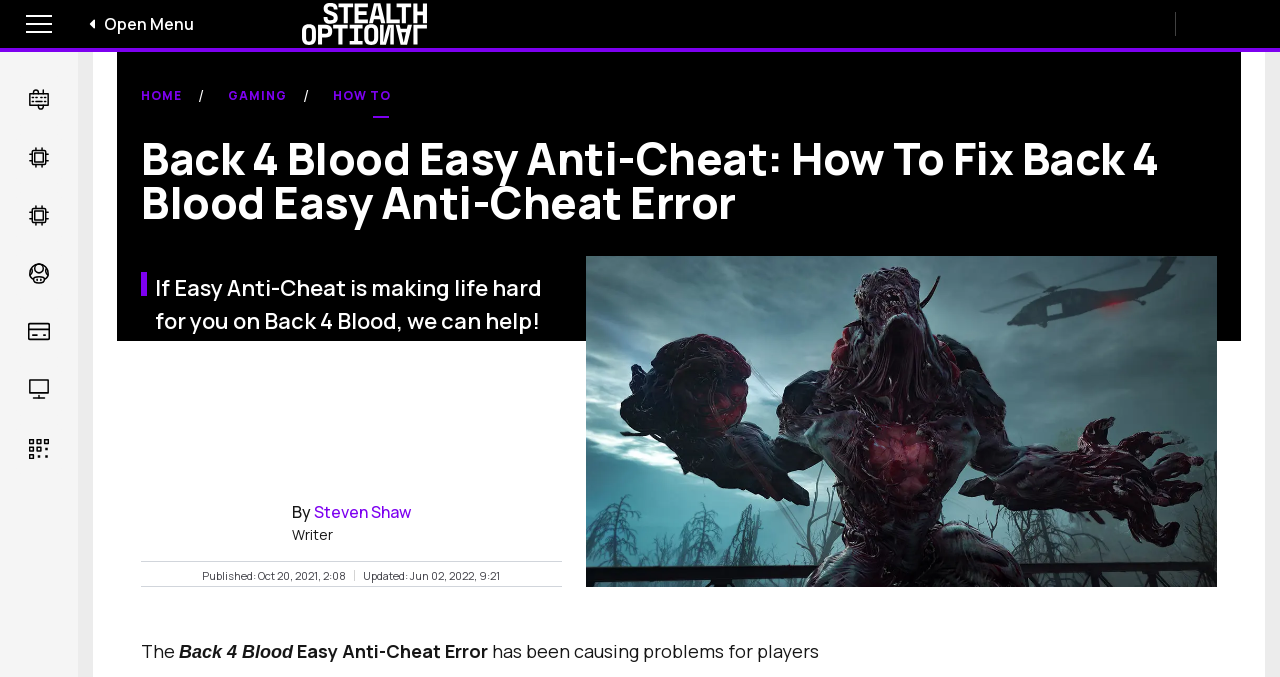Provide your answer in one word or a succinct phrase for the question: 
What is the purpose of this webpage?

To help with Easy Anti-Cheat error